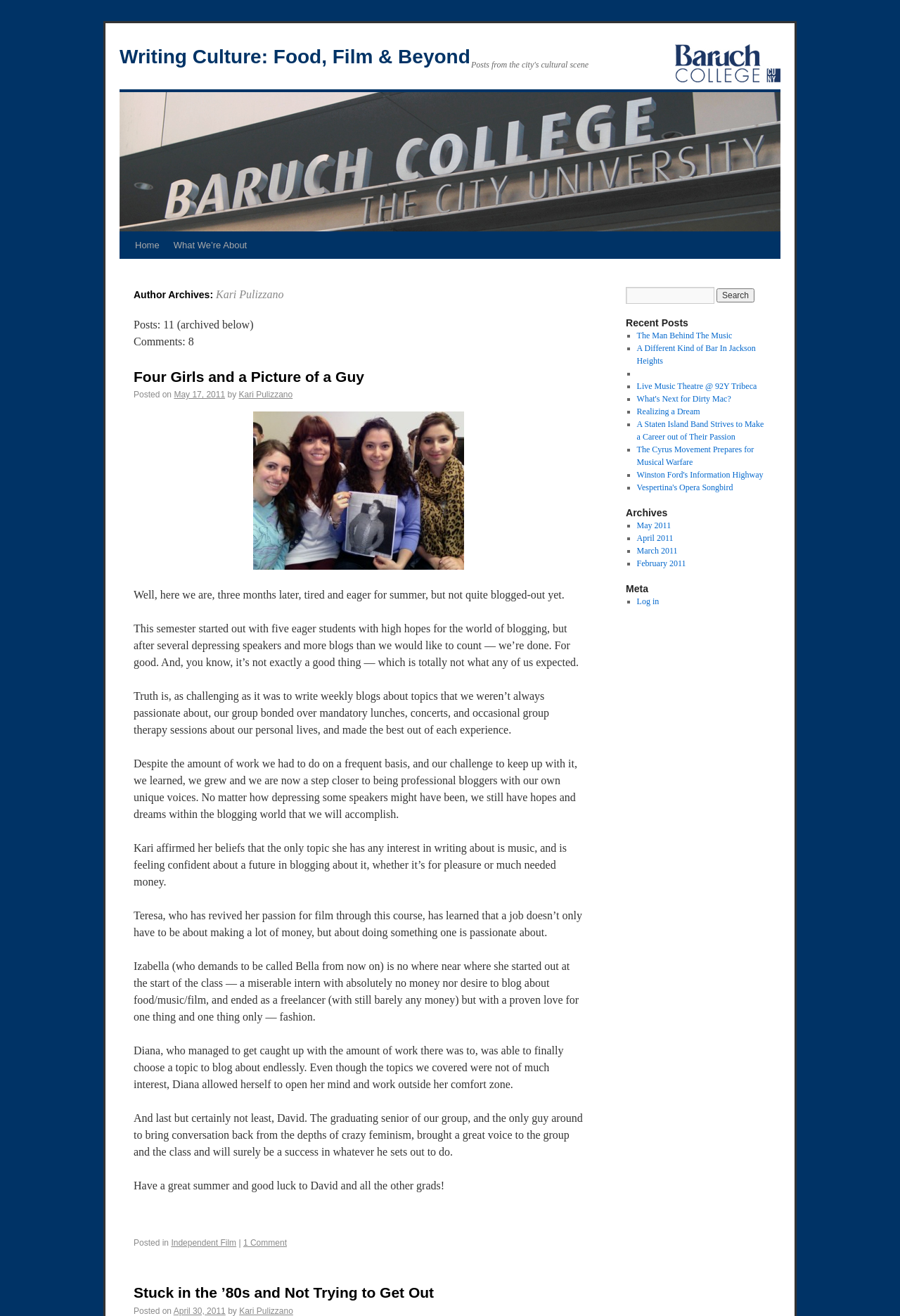What is the author's name of the first blog post? Based on the image, give a response in one word or a short phrase.

Kari Pulizzano